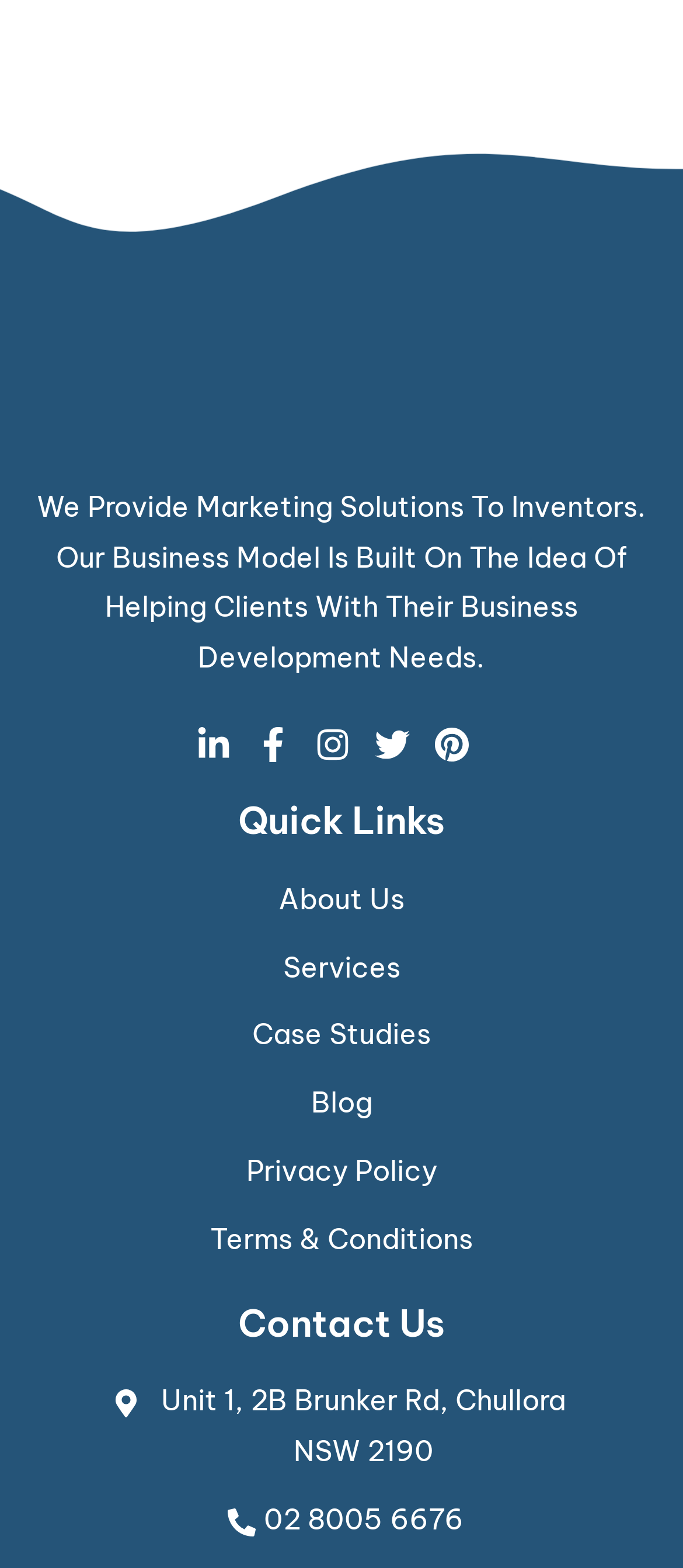What is the company's address?
Refer to the image and offer an in-depth and detailed answer to the question.

The company's address can be found in the link element with the text 'Unit 1, 2B Brunker Rd, Chullora NSW 2190', which is located below the Contact Us text.